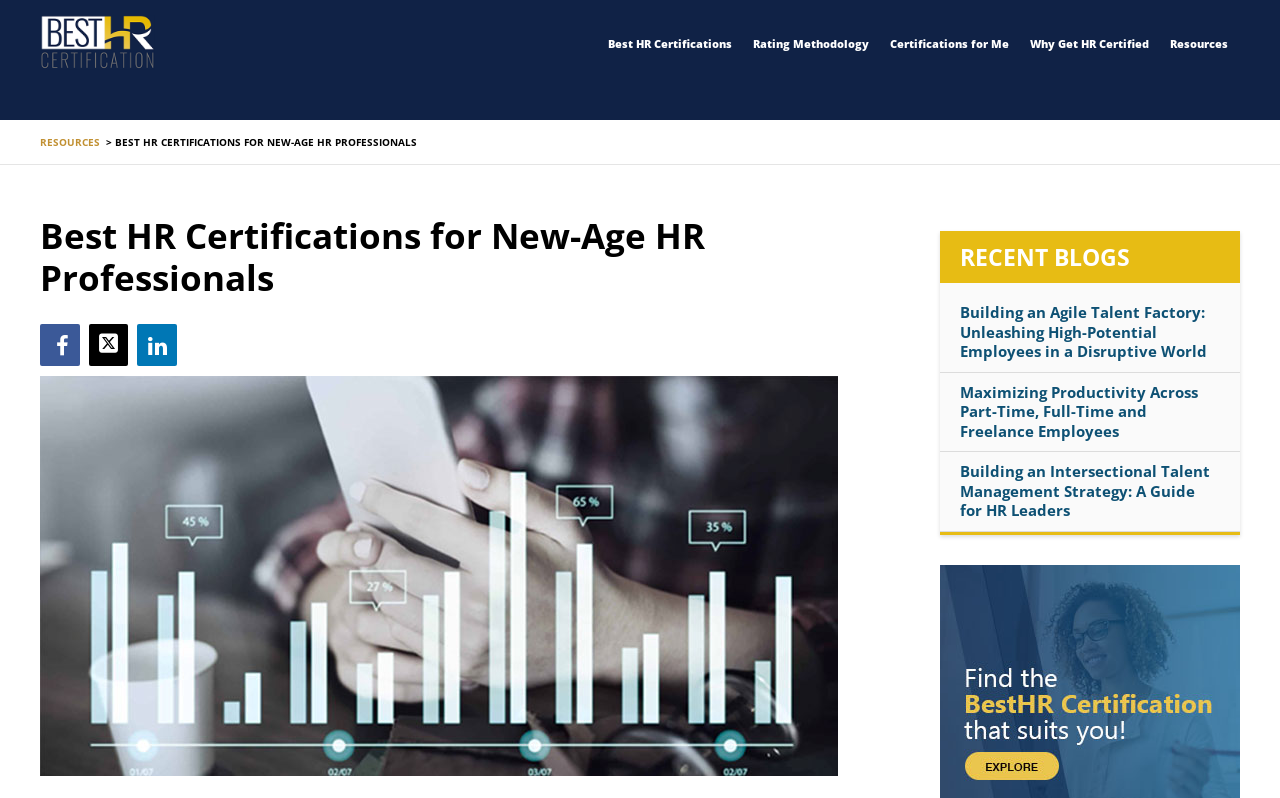Identify the bounding box coordinates of the area you need to click to perform the following instruction: "Check Best HR Certifications".

[0.475, 0.045, 0.572, 0.066]